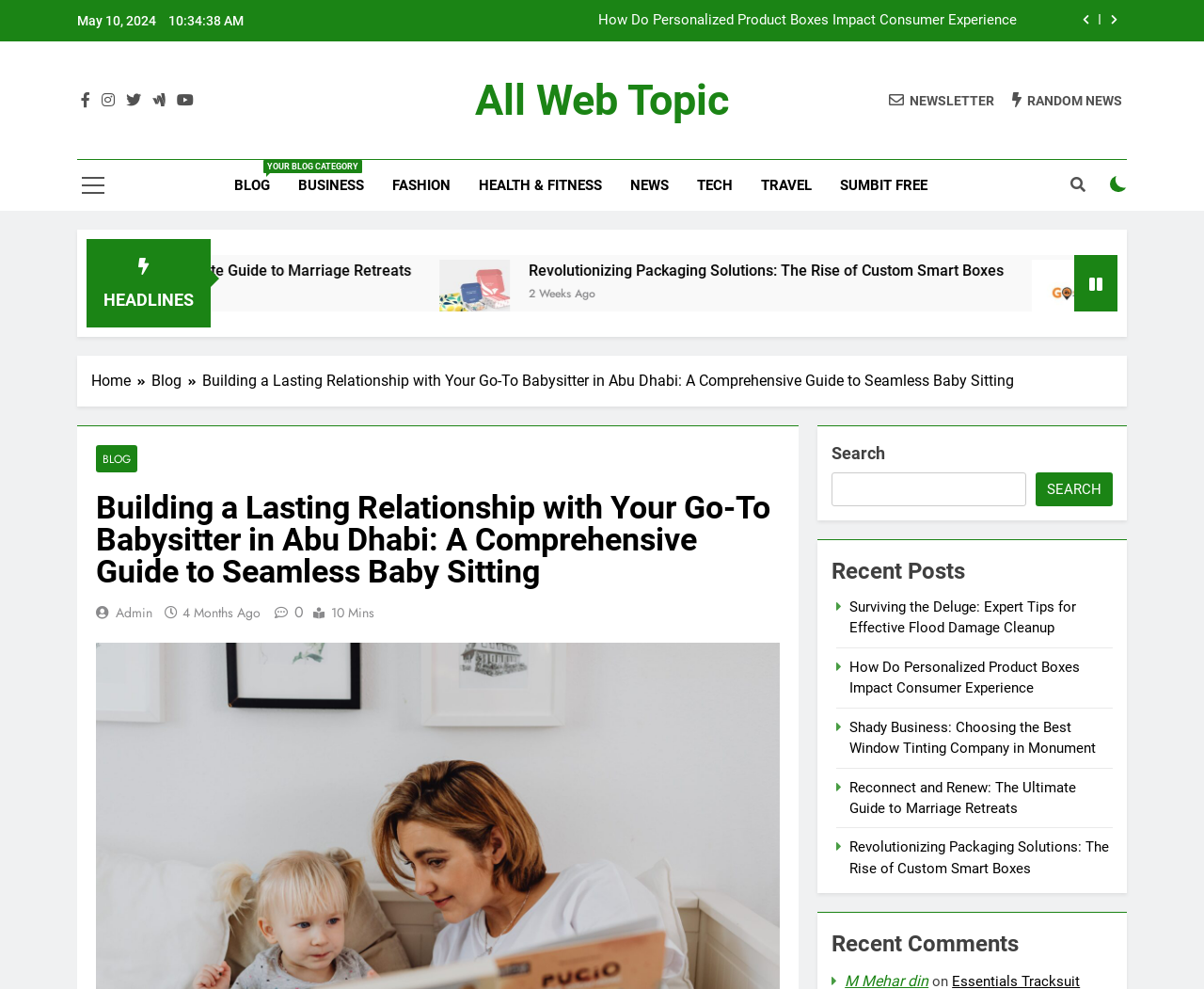Please provide the bounding box coordinates for the element that needs to be clicked to perform the following instruction: "Go to the home page". The coordinates should be given as four float numbers between 0 and 1, i.e., [left, top, right, bottom].

[0.076, 0.374, 0.126, 0.397]